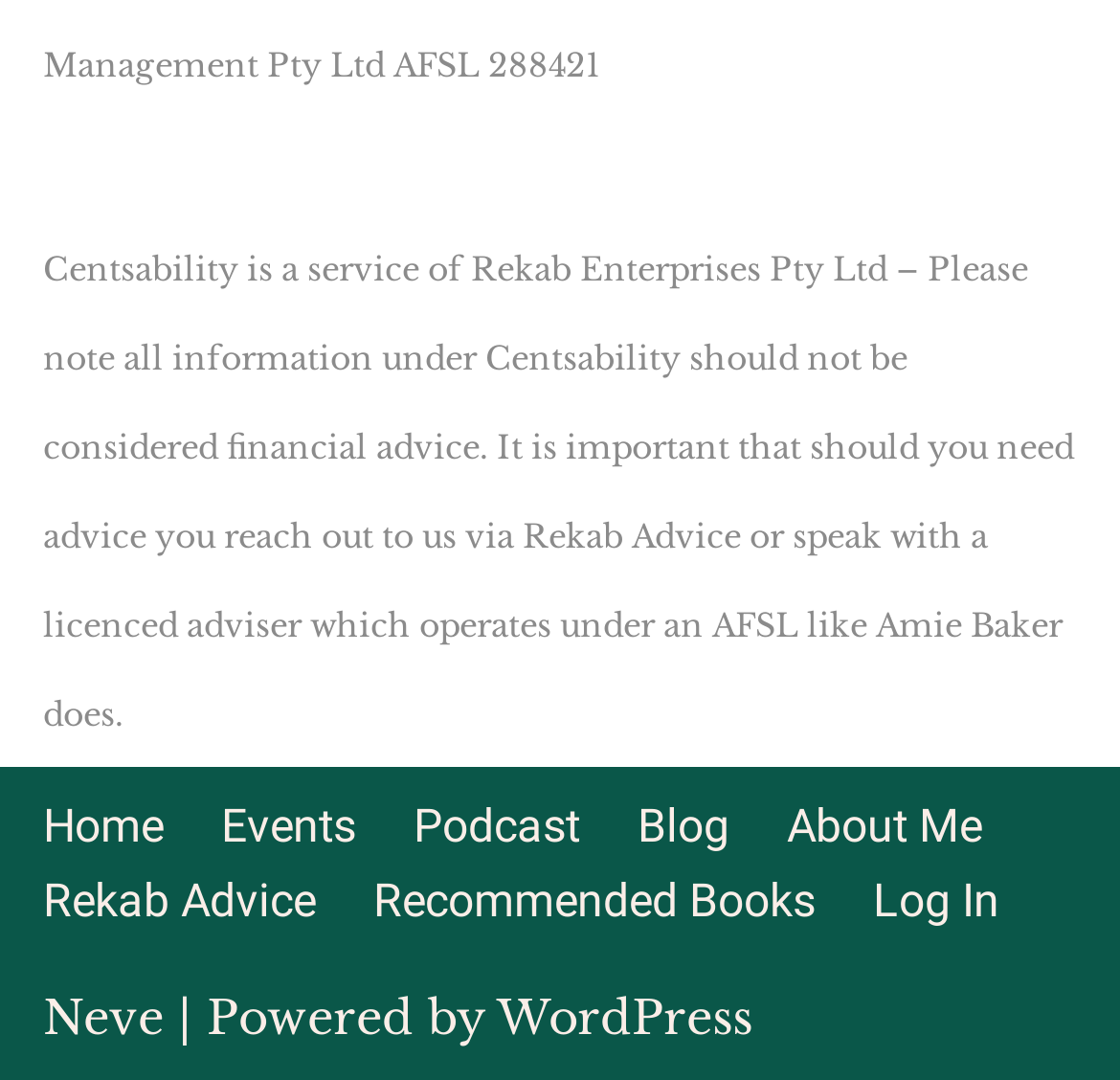Determine the bounding box coordinates for the region that must be clicked to execute the following instruction: "read blog posts".

[0.569, 0.731, 0.651, 0.799]